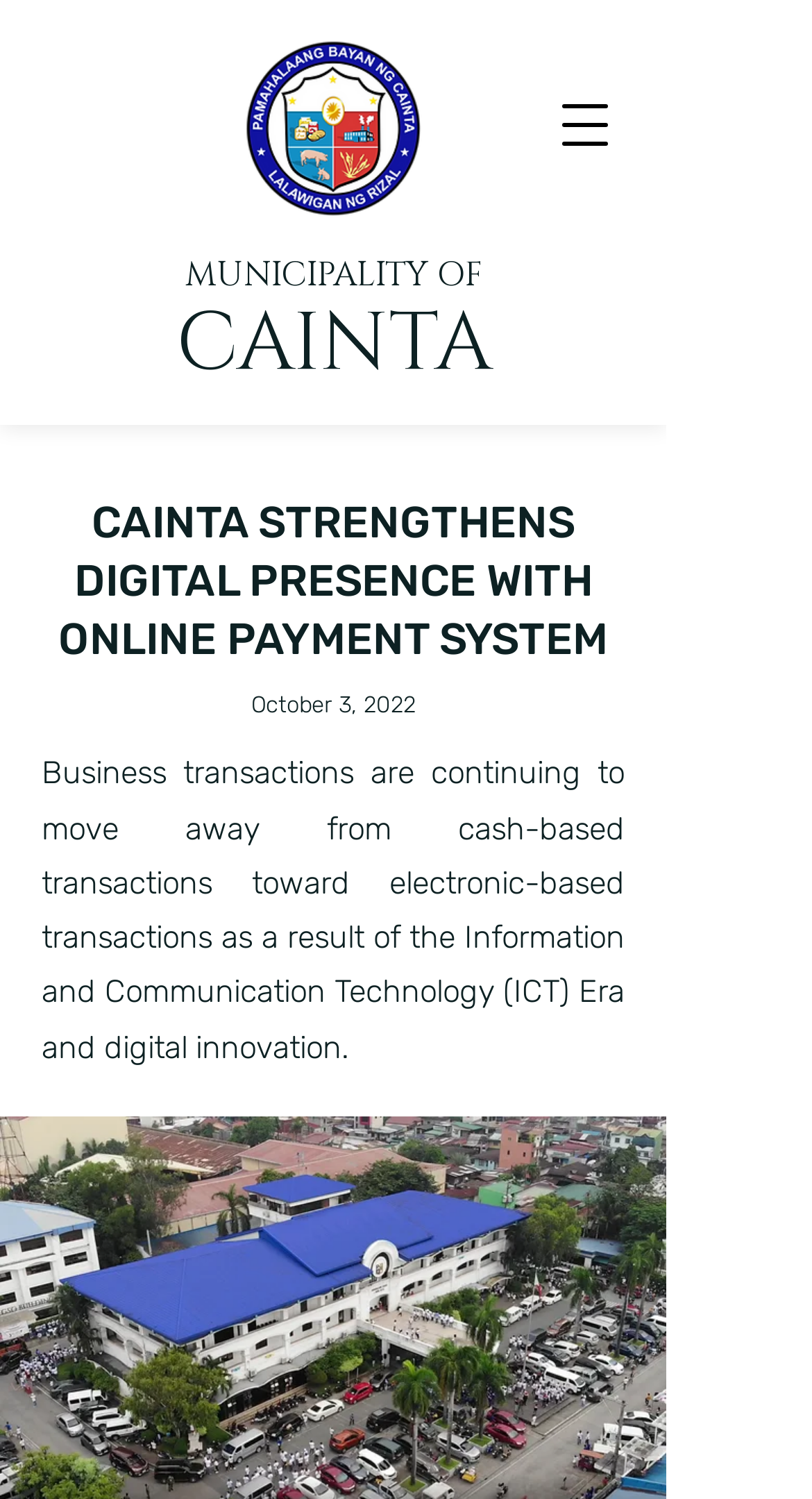When was the article published?
Look at the image and provide a detailed response to the question.

I found a StaticText element with the content 'October 3, 2022', which is likely to be the publication date of the article.